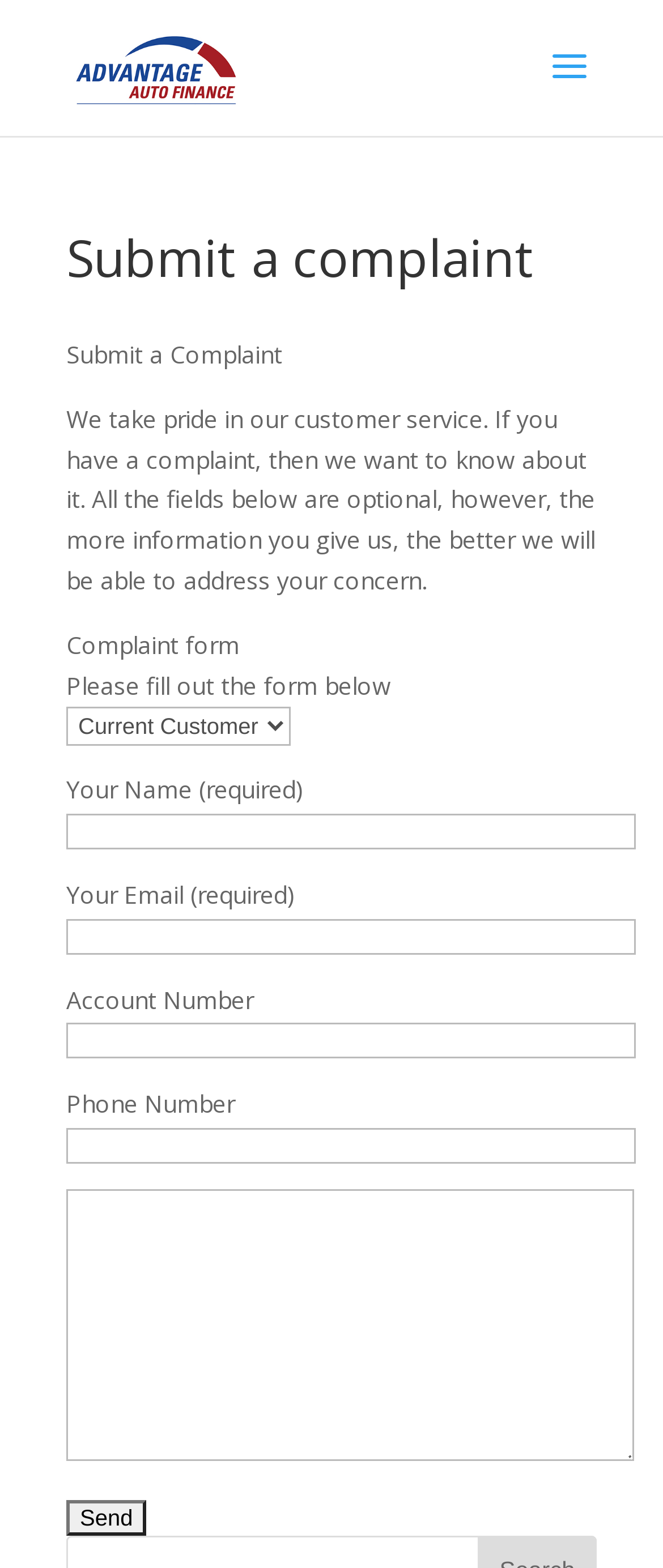Determine the bounding box coordinates for the area you should click to complete the following instruction: "Click the Advantage Auto Finance link".

[0.11, 0.031, 0.359, 0.052]